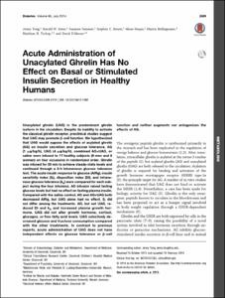Using details from the image, please answer the following question comprehensively:
What is the main finding of the study?

The abstract summarizes the study's hypothesis, methodology, and findings, which highlight that unacylated ghrelin (UAG) does not independently influence glucose tolerance or insulin secretion, contradicting some previous studies.